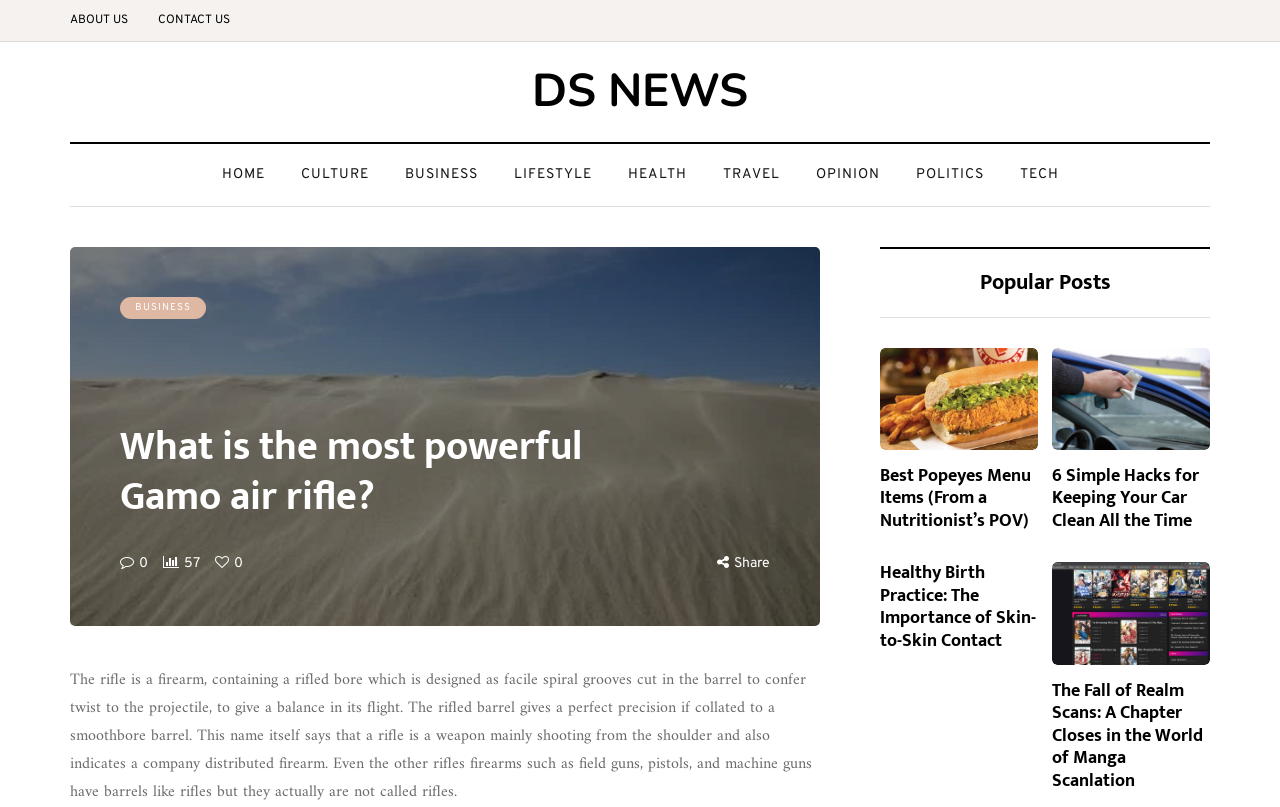Please reply to the following question with a single word or a short phrase:
What is the category of the article?

LIFESTYLE